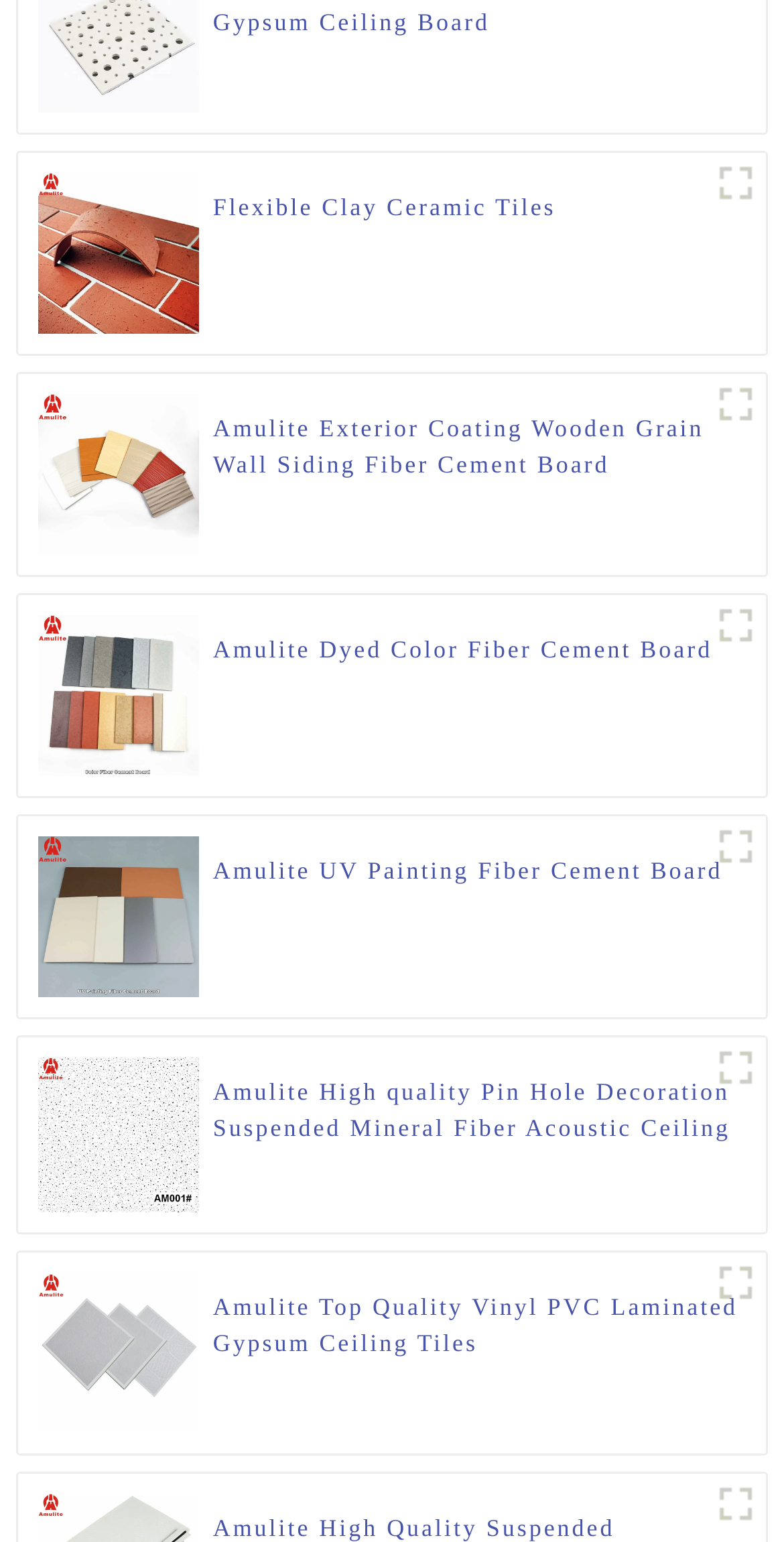Answer in one word or a short phrase: 
Are the products shown in the figures similar?

Yes